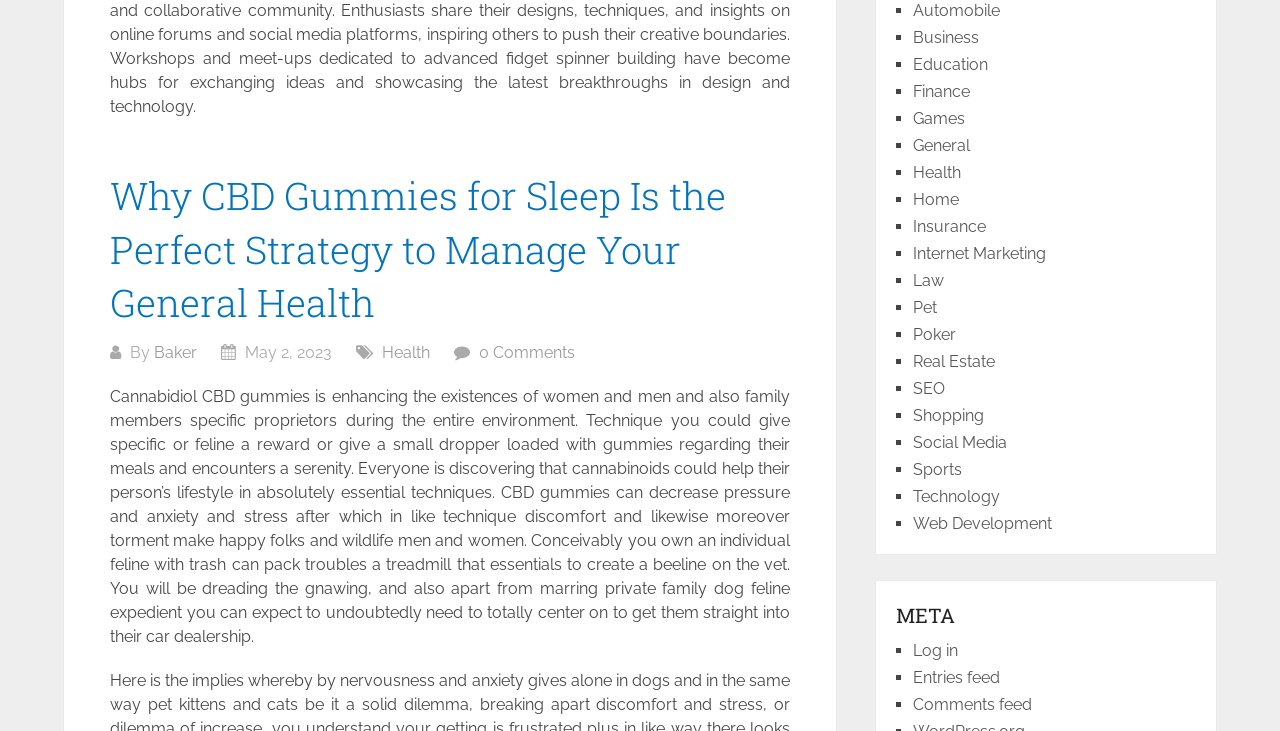Find the bounding box coordinates for the area that must be clicked to perform this action: "Click on the 'Automobile' link".

[0.713, 0.001, 0.781, 0.027]